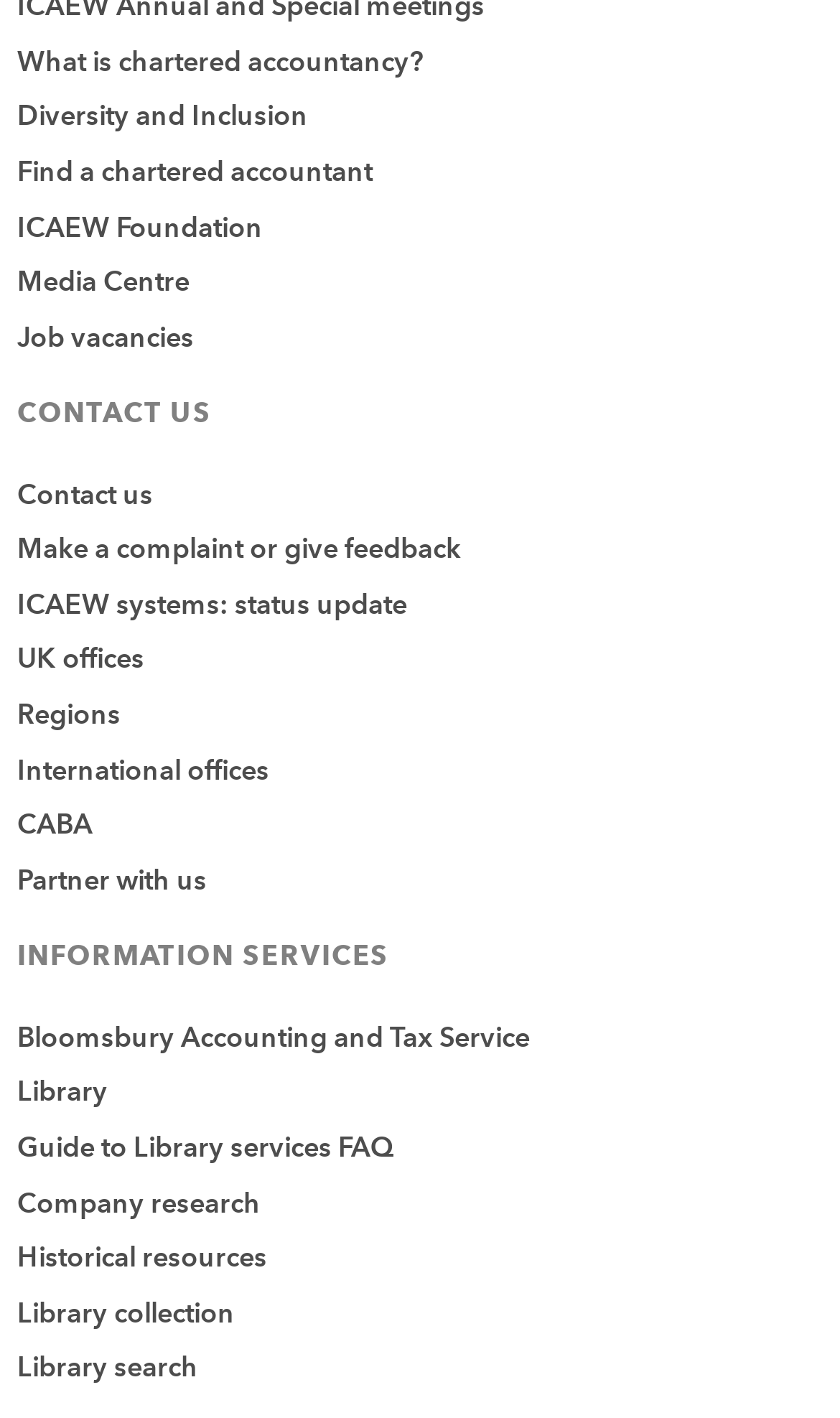Specify the bounding box coordinates (top-left x, top-left y, bottom-right x, bottom-right y) of the UI element in the screenshot that matches this description: Fence Installation

None